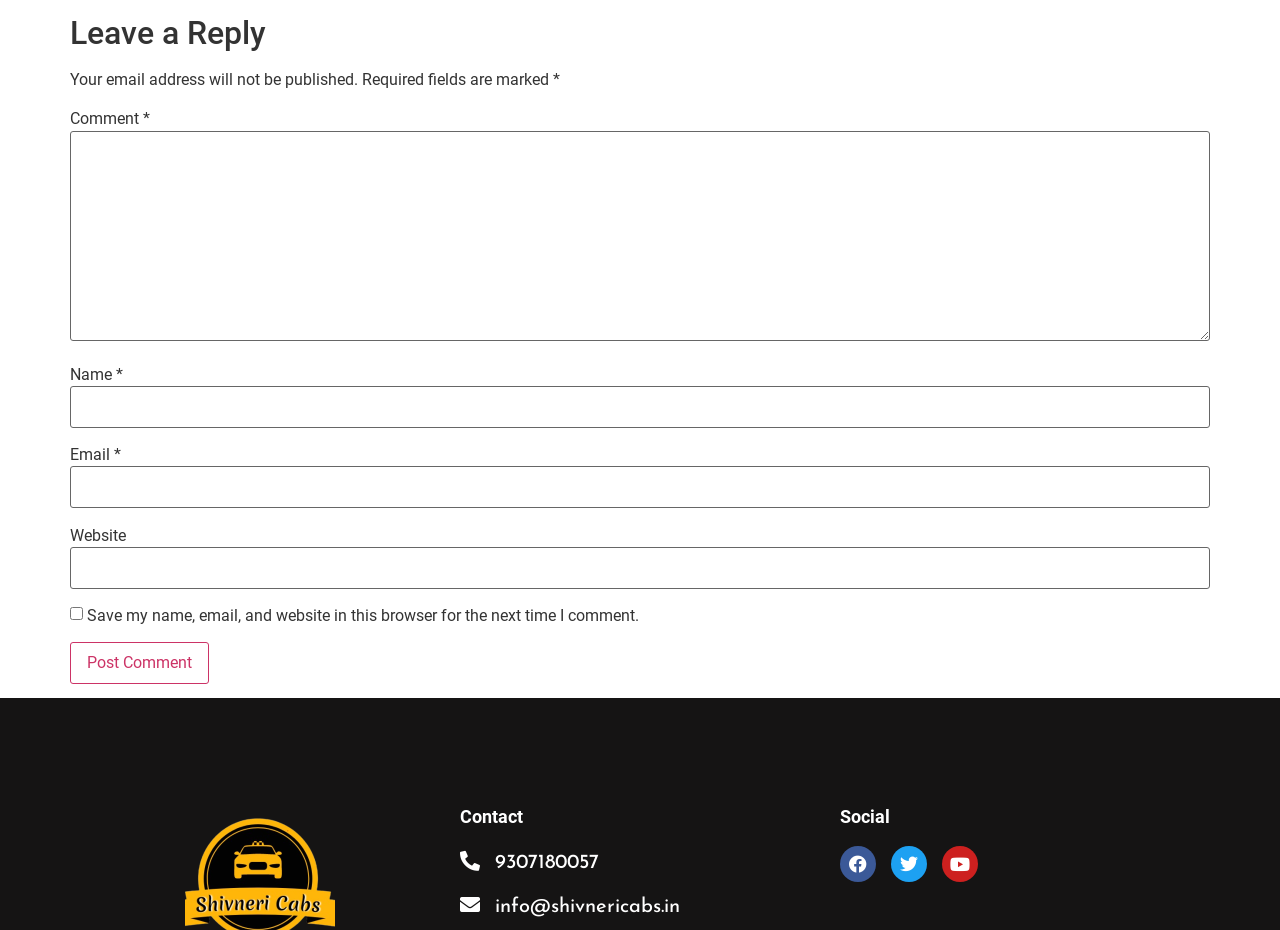Locate the bounding box coordinates of the element that should be clicked to execute the following instruction: "Input your email".

[0.055, 0.502, 0.945, 0.547]